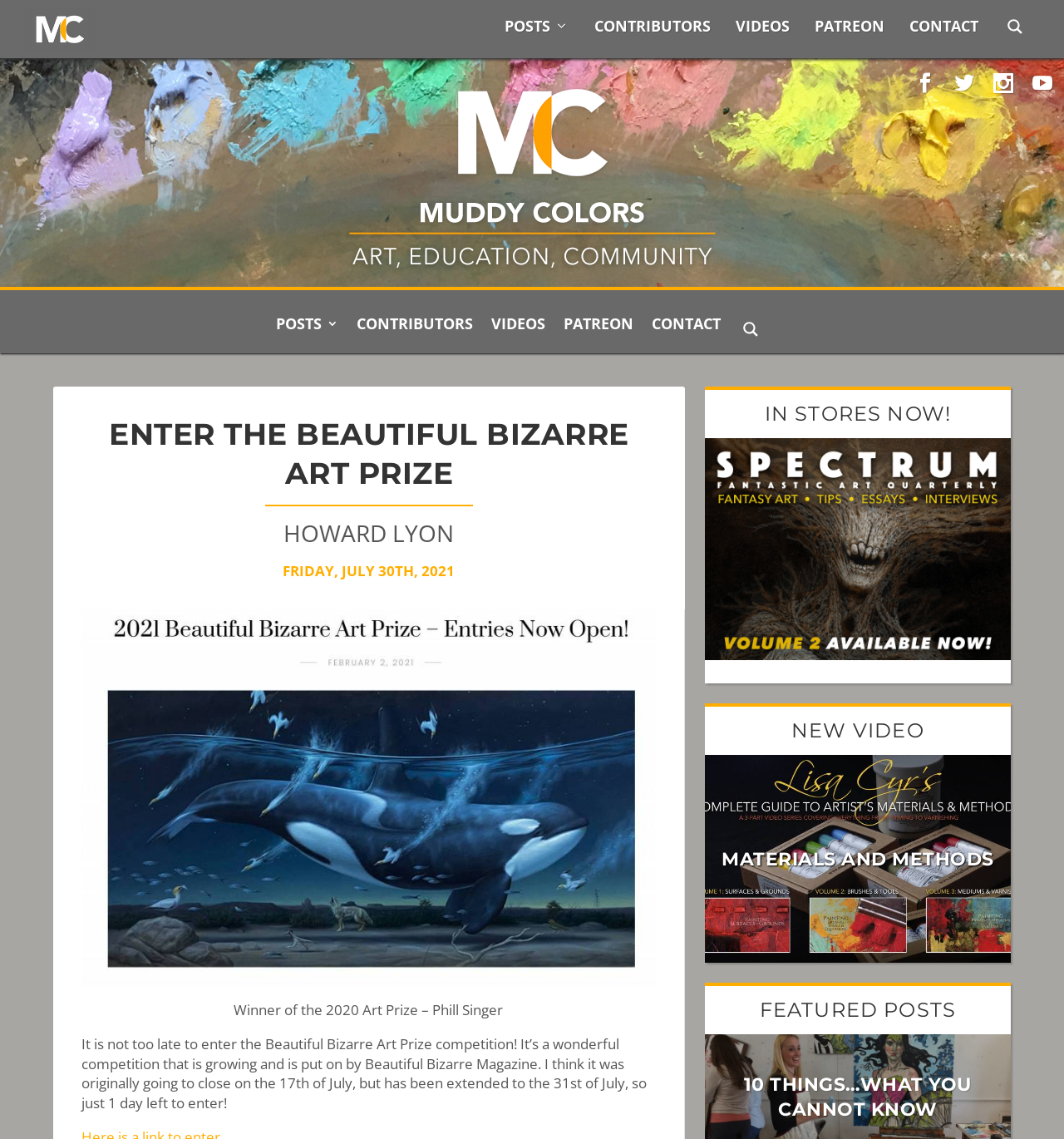Give a detailed account of the webpage, highlighting key information.

The webpage is about the Beautiful Bizarre Art Prize competition. At the top, there are four social media links aligned horizontally, followed by a banner with a logo and an image. Below the banner, there are five navigation links: "POSTS 3", "CONTRIBUTORS", "VIDEOS", "PATREON", and "CONTACT". A search magnifier button is located to the right of these links.

The main content area is divided into several sections. The first section has a heading "ENTER THE BEAUTIFUL BIZARRE ART PRIZE" and features a paragraph about the competition, including the winner of the 2020 Art Prize, Phill Singer. There is also a call to action to enter the competition, which has been extended to July 31st.

To the right of this section, there are three columns with headings "IN STORES NOW!", "NEW VIDEO", and "FEATURED POSTS". The "IN STORES NOW!" section contains an advertisement with an image, while the "NEW VIDEO" section is empty. The "FEATURED POSTS" section has a link to an article titled "10 THINGS…WHAT YOU CANNOT KNOW".

Below these columns, there is a section with a heading "MATERIALS AND METHODS" that contains a link to a related page. At the bottom of the page, there is a section with a heading "HOWARD LYON" and a date "FRIDAY, JULY 30TH, 2021", which appears to be a blog post or article.